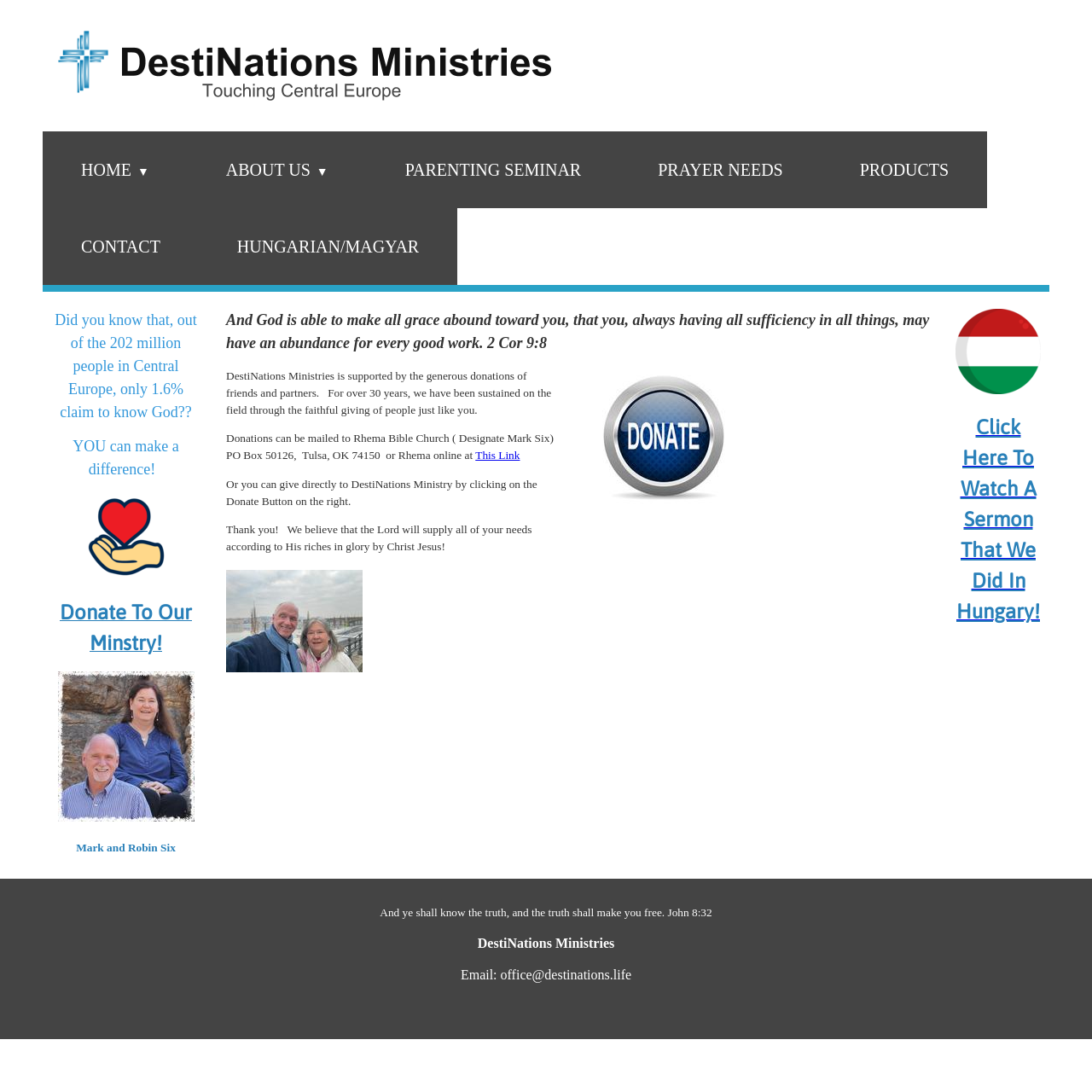Please provide the bounding box coordinate of the region that matches the element description: Donate To Our Minstry!. Coordinates should be in the format (top-left x, top-left y, bottom-right x, bottom-right y) and all values should be between 0 and 1.

[0.055, 0.558, 0.176, 0.598]